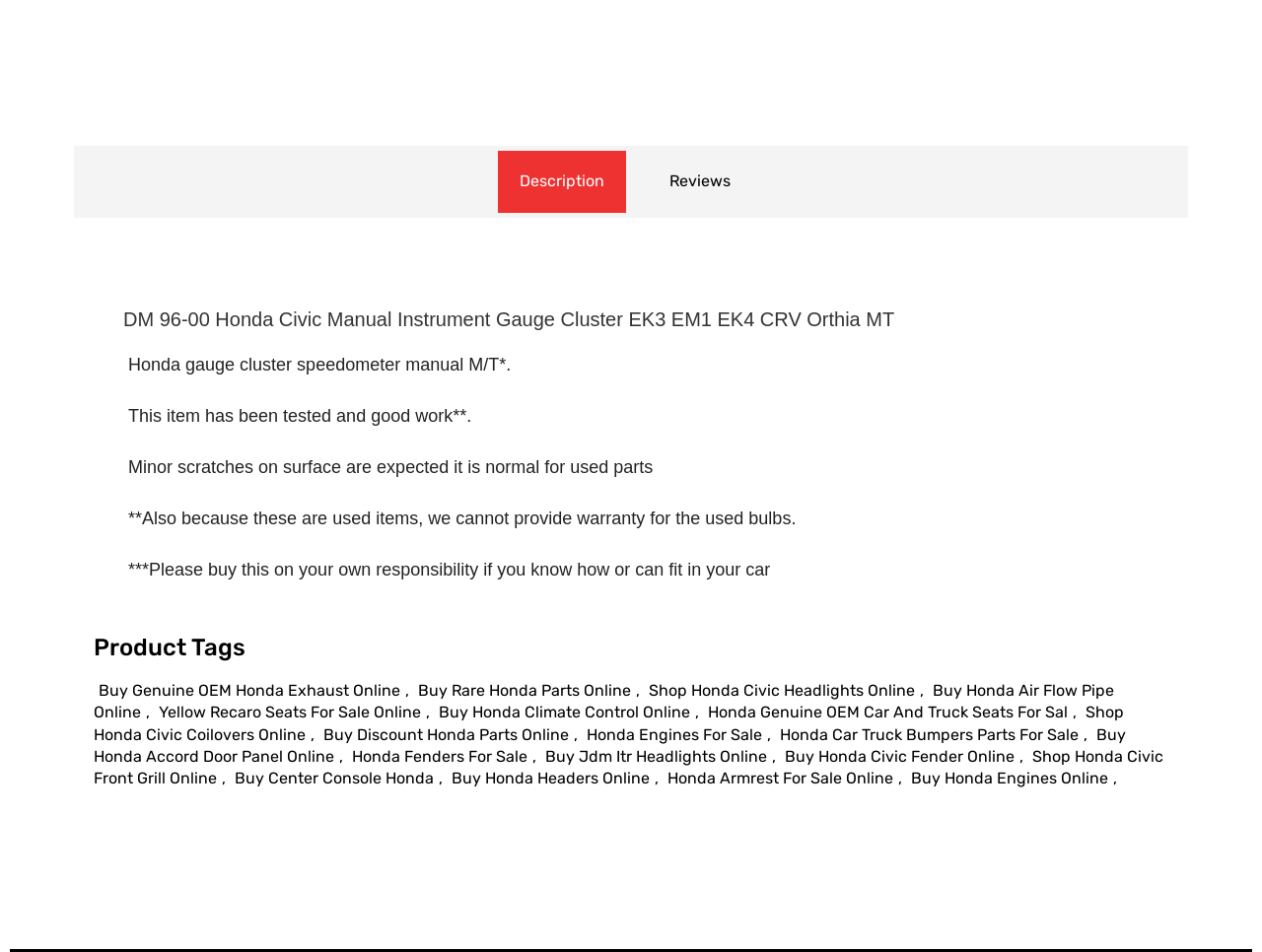What type of warranty is not provided?
Analyze the image and deliver a detailed answer to the question.

The warranty that is not provided is for the used bulbs, as stated in the static text '**Also because these are used items, we cannot provide warranty for the used bulbs.'.